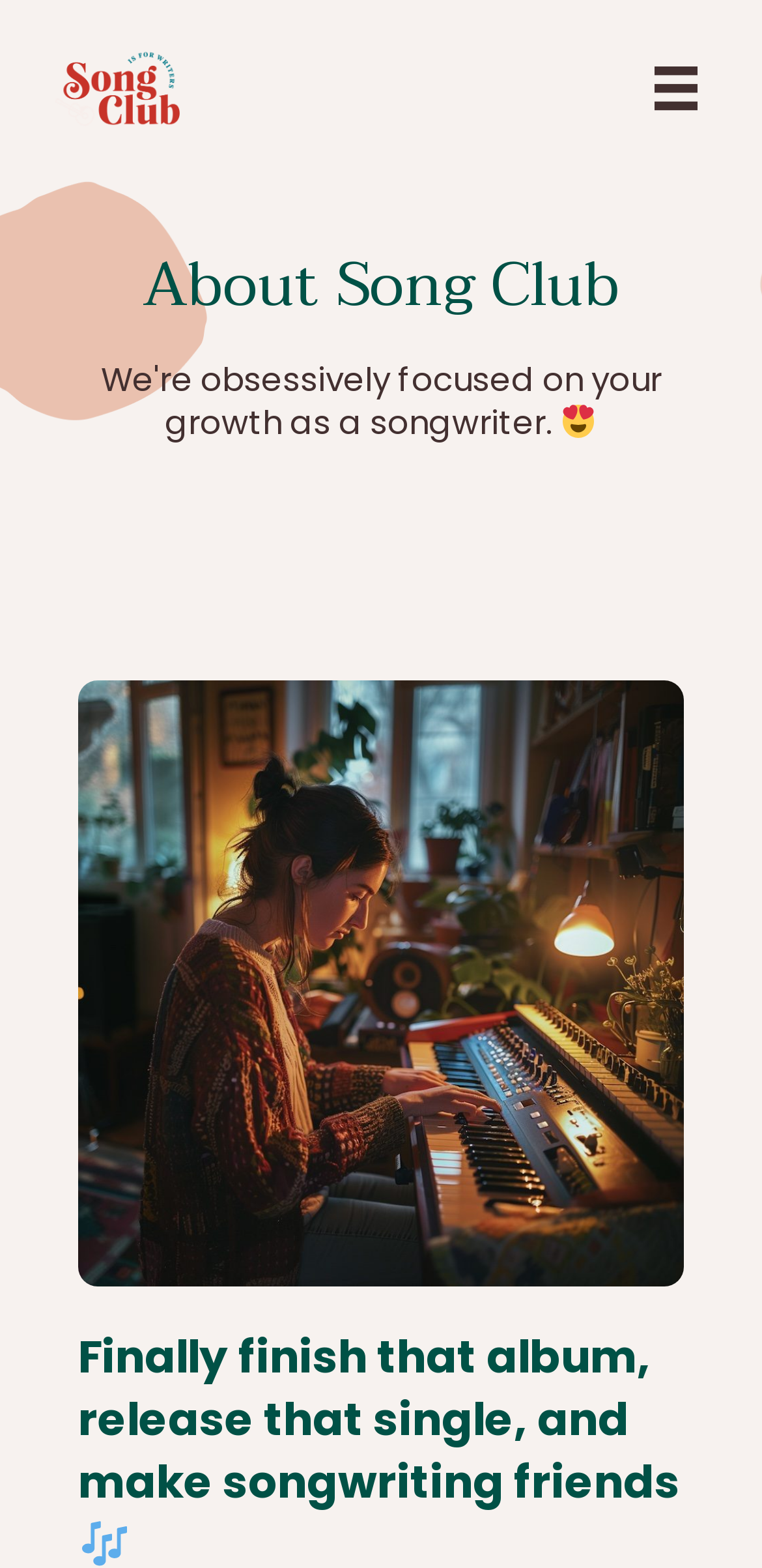Determine the title of the webpage and give its text content.

About Song Club